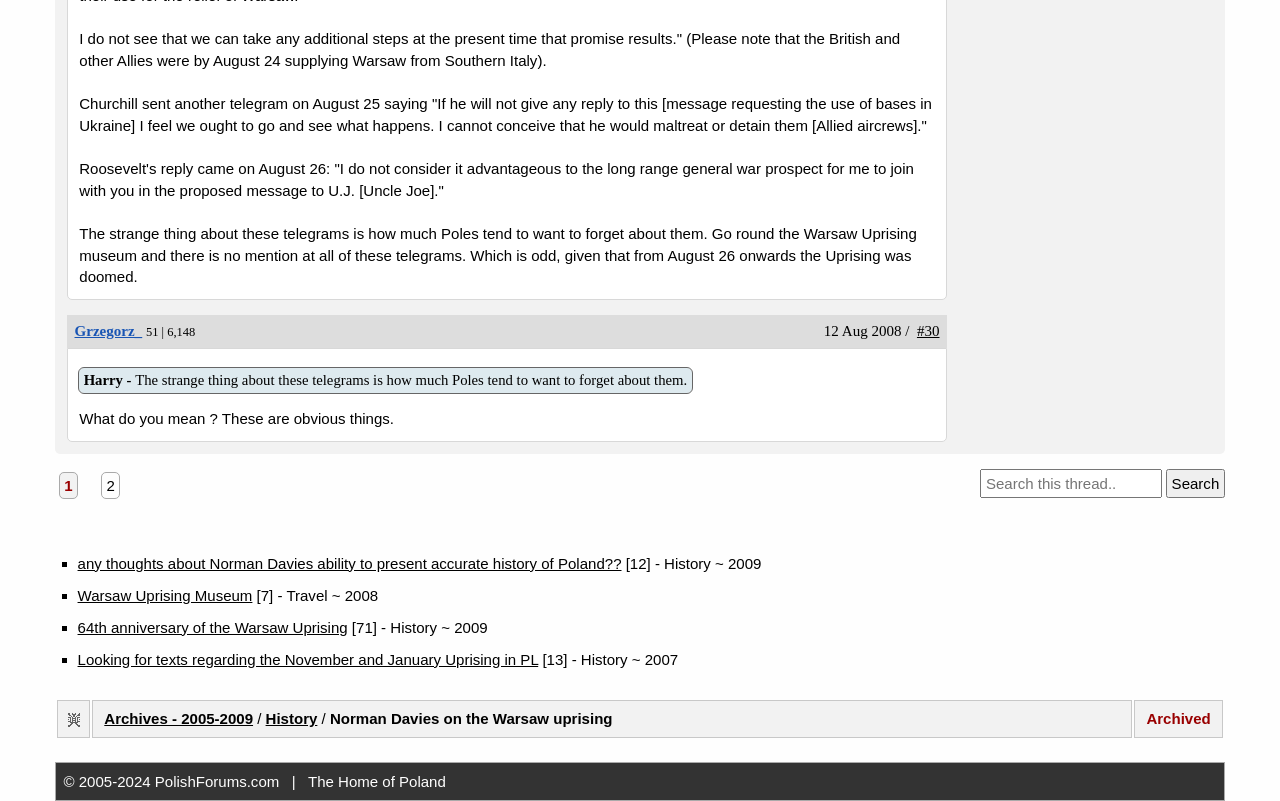How many threads are listed in the 'Threads | Posts' section?
Based on the screenshot, provide a one-word or short-phrase response.

1